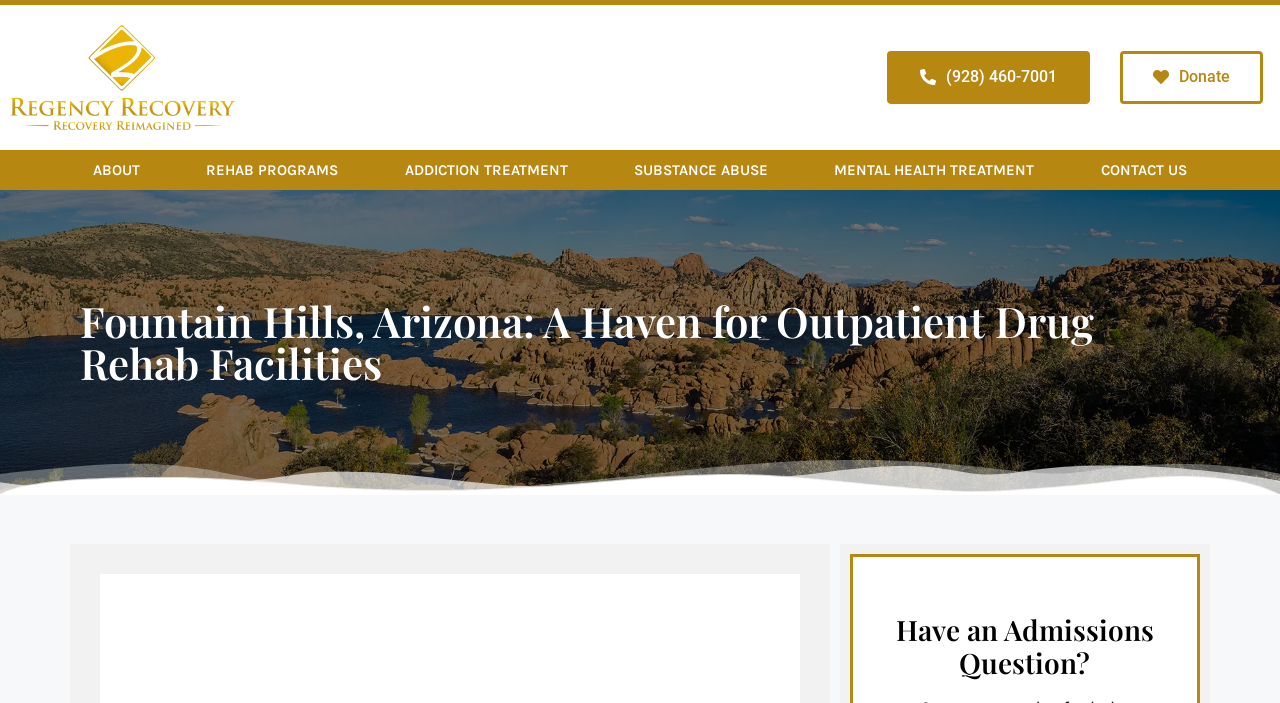Please identify the bounding box coordinates of the element that needs to be clicked to execute the following command: "click the Donate button". Provide the bounding box using four float numbers between 0 and 1, formatted as [left, top, right, bottom].

[0.875, 0.072, 0.987, 0.148]